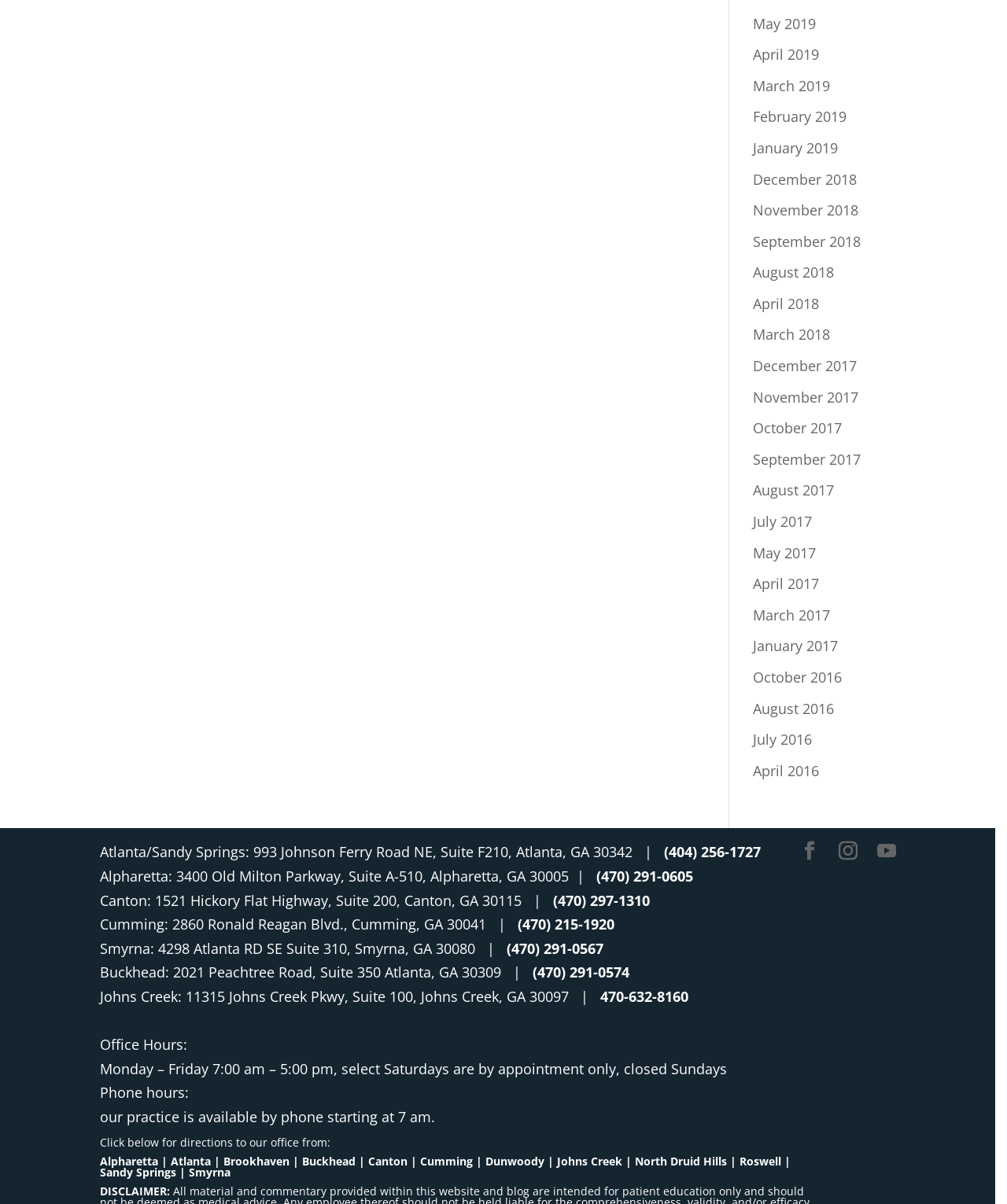Show the bounding box coordinates for the HTML element as described: "Dunwoody".

[0.482, 0.958, 0.54, 0.97]